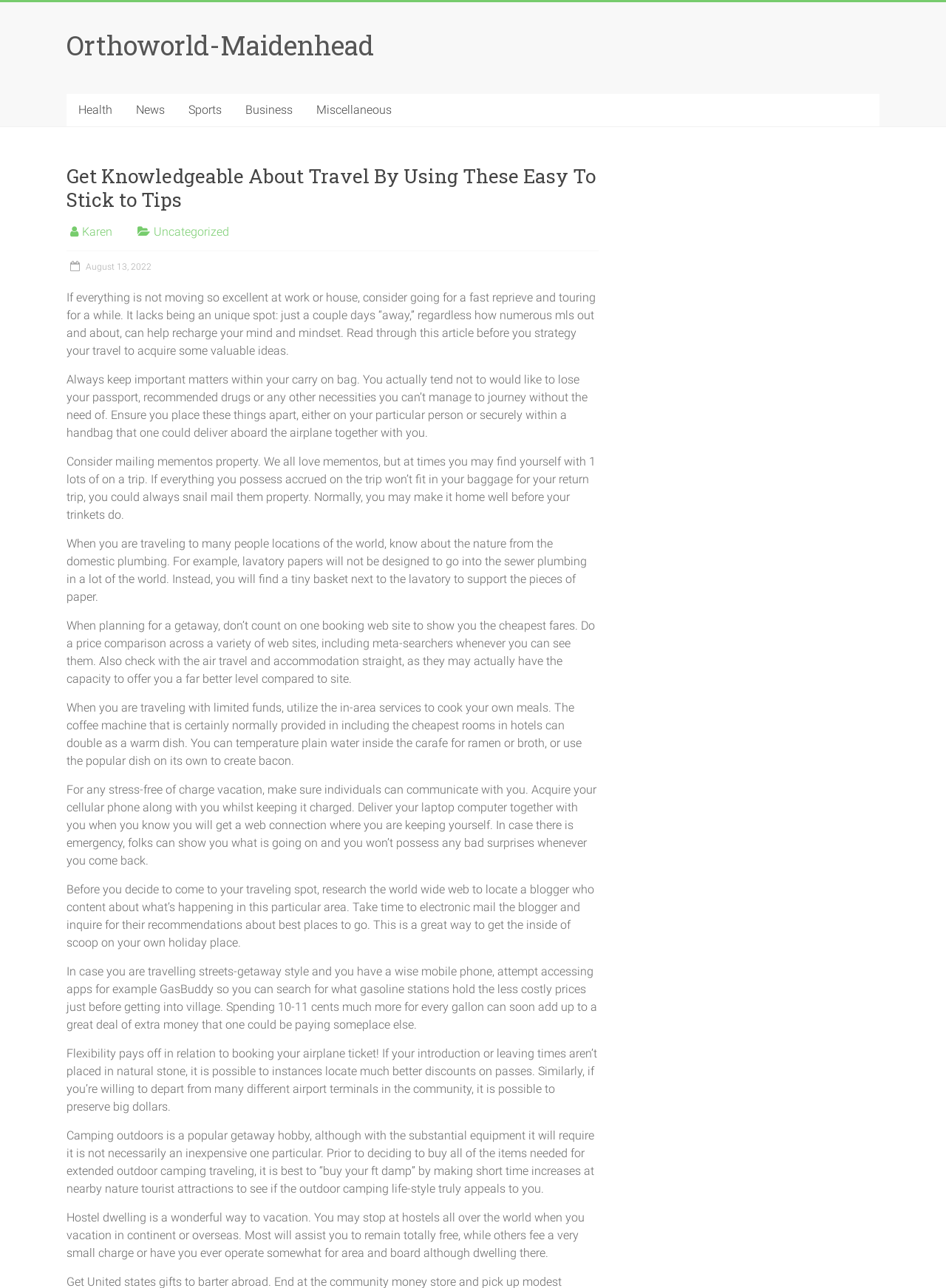Give a short answer to this question using one word or a phrase:
What is the purpose of the link 'Karen'?

Author Profile